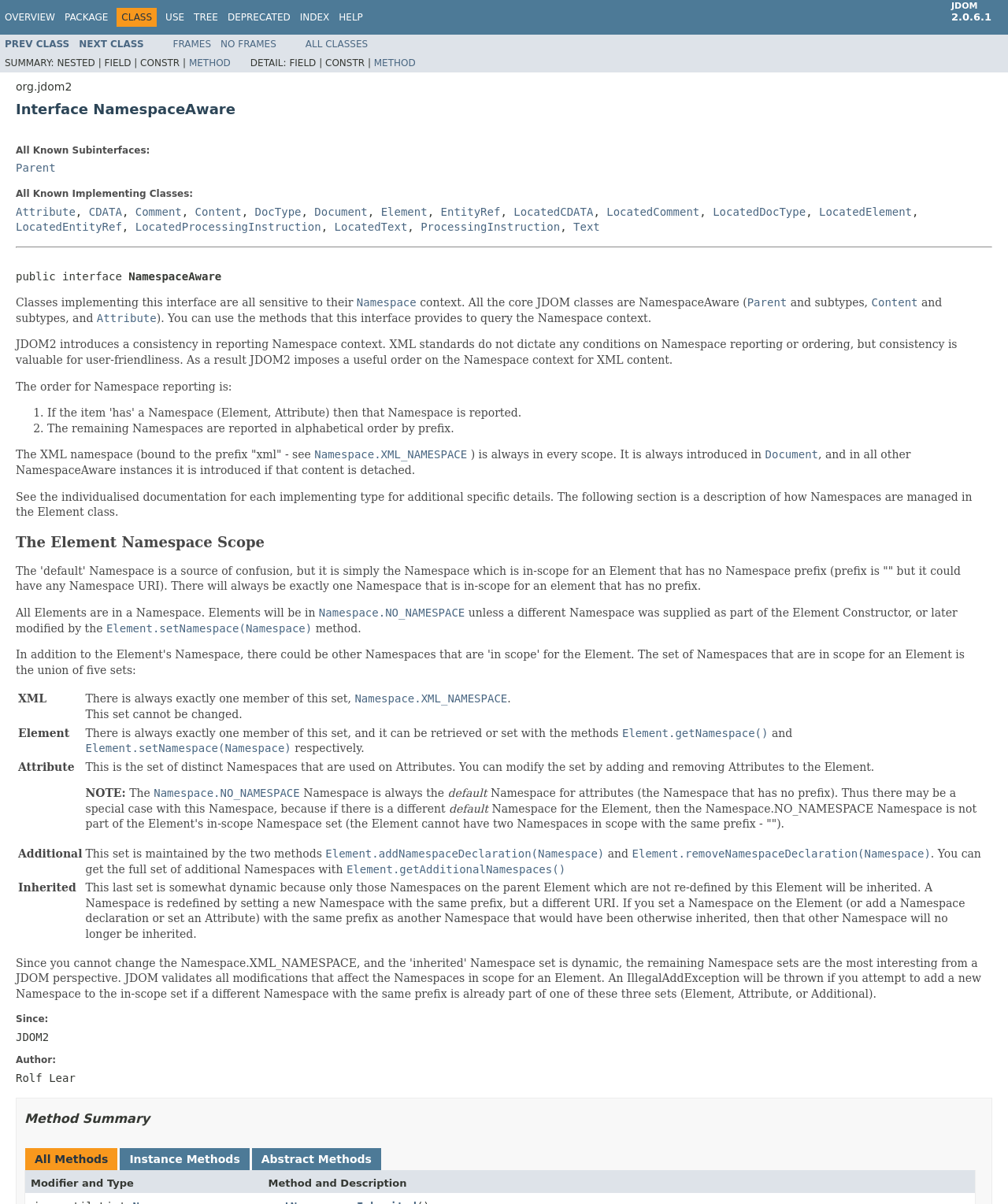Detail the webpage's structure and highlights in your description.

This webpage is about the JDOM (Java Document Object Model) interface NamespaceAware, version 2.0.6.1. At the top, there is a navigation menu with links to OVERVIEW, PACKAGE, CLASS, USE, TREE, DEPRECATED, INDEX, and HELP. Below the navigation menu, there are two text elements, "JDOM" and "2.0.6.1", positioned side by side.

The main content of the page is divided into several sections. The first section is a summary, which includes links to PREV CLASS, NEXT CLASS, FRAMES, NO FRAMES, and ALL CLASSES. Below the summary, there are several text elements, including "SUMMARY:", "NESTED |", "FIELD |", "CONSTR |", and "METHOD".

The next section is a description list, which includes a heading "Interface NamespaceAware" and a list of known subinterfaces and implementing classes. The list includes links to Parent, Attribute, CDATA, Comment, Content, DocType, Document, Element, EntityRef, and others.

Below the description list, there is a horizontal separator, followed by a section of text that describes the NamespaceAware interface. This section includes links to Namespace, Parent, Content, and Attribute.

The next section explains the consistency in reporting Namespace context introduced by JDOM2, followed by a list of rules for Namespace reporting, including the order of reporting and the alphabetical order of prefixes.

Finally, there is a section that explains the XML namespace, which is always in every scope and is introduced in the default namespace.